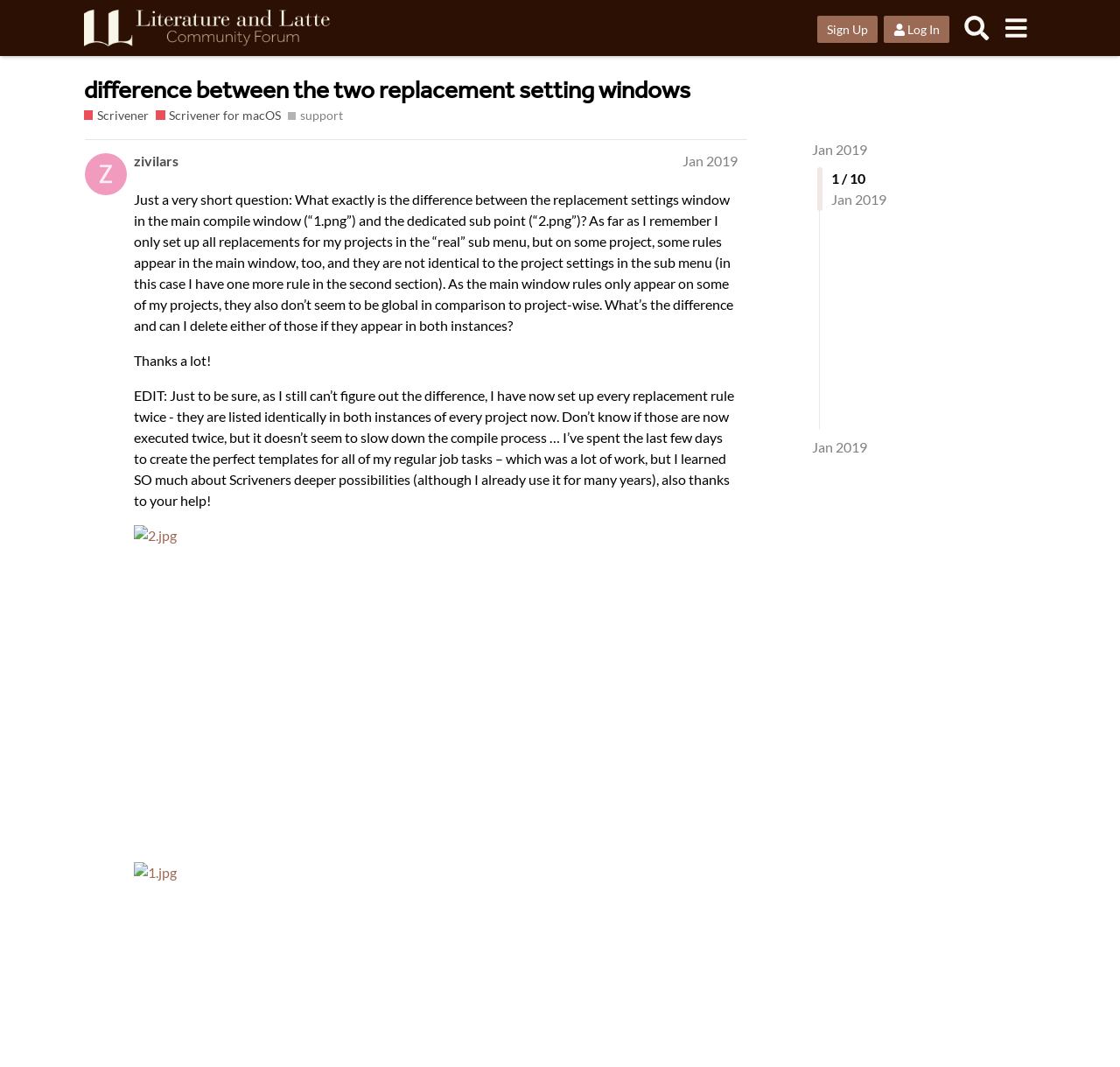How many images are attached to the post?
Give a single word or phrase as your answer by examining the image.

2